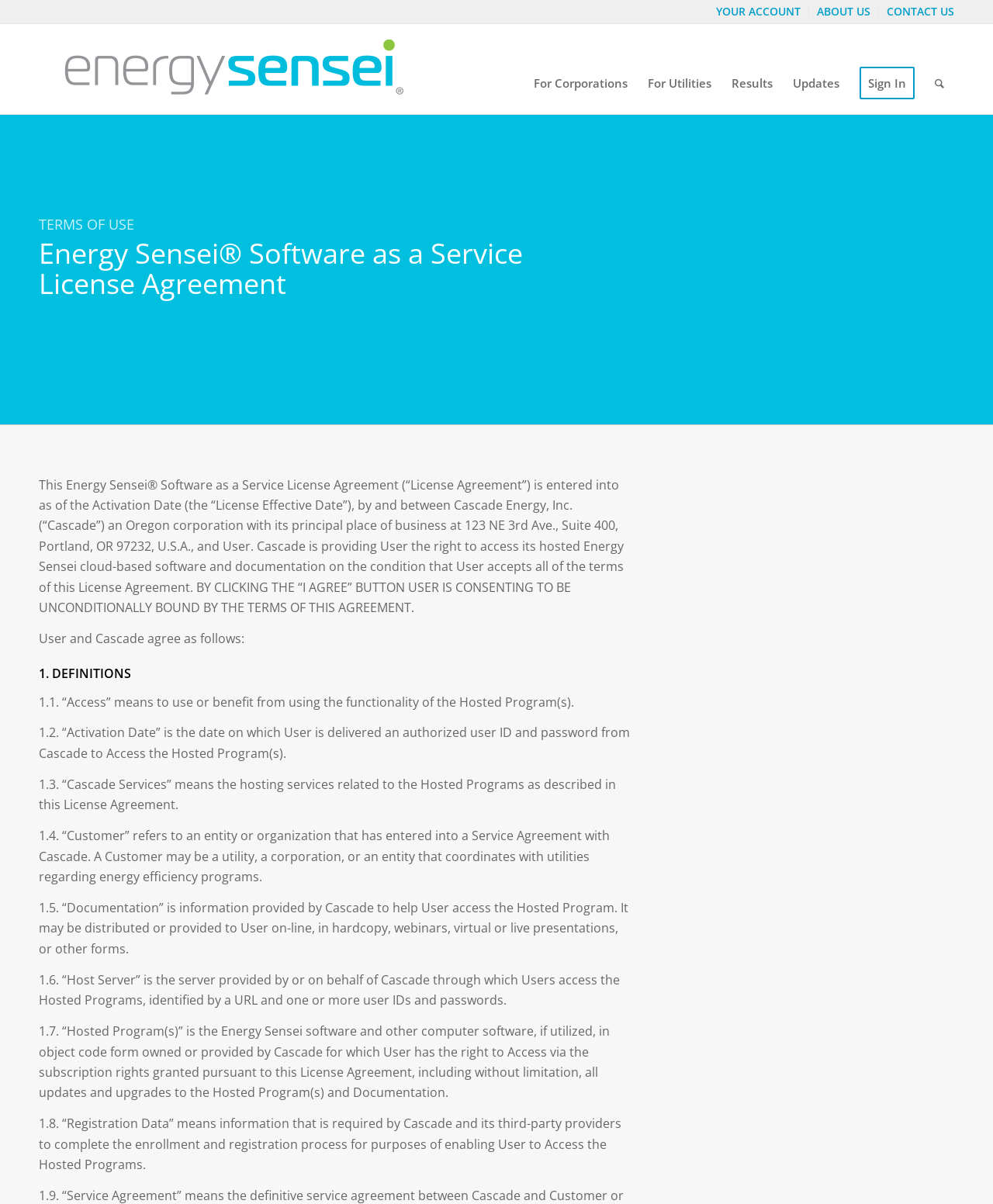Please answer the following query using a single word or phrase: 
What type of entity can be a Customer?

Utility, corporation, or entity that coordinates with utilities